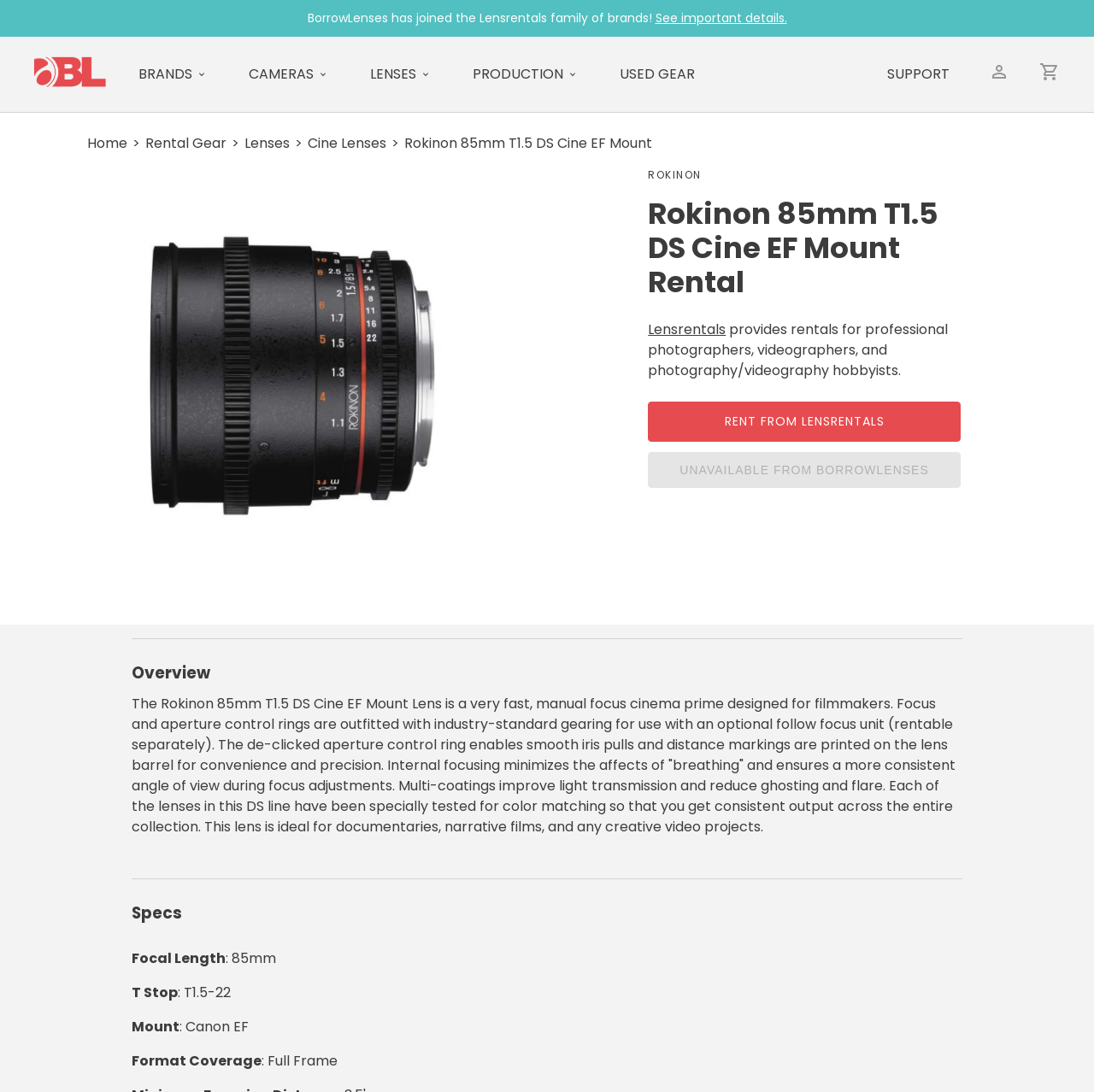Identify the bounding box of the HTML element described here: "Rent from Lensrentals". Provide the coordinates as four float numbers between 0 and 1: [left, top, right, bottom].

[0.592, 0.368, 0.878, 0.405]